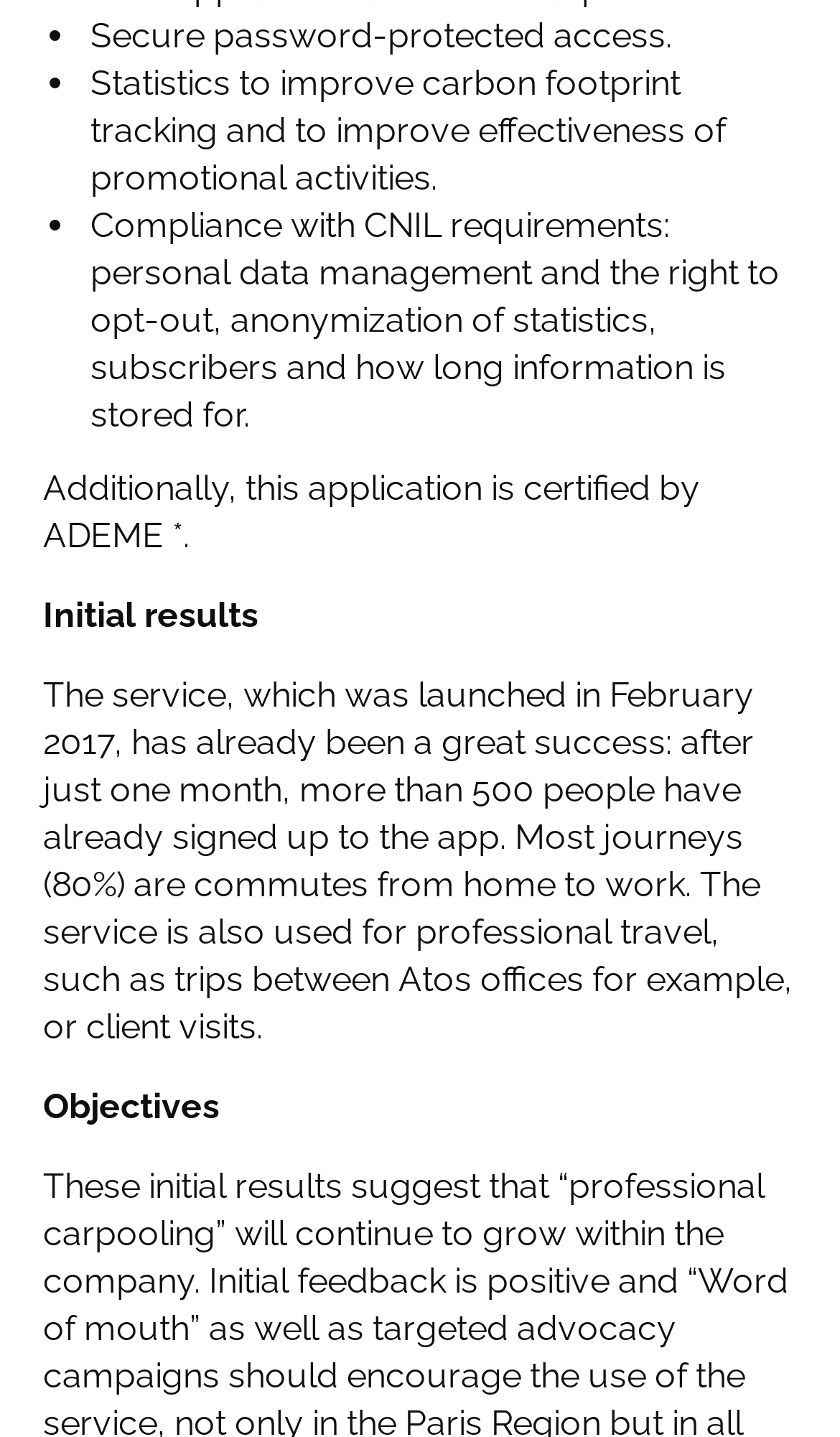Please provide a brief answer to the following inquiry using a single word or phrase:
What is the purpose of necessary cookies?

User navigation and access to secured zones